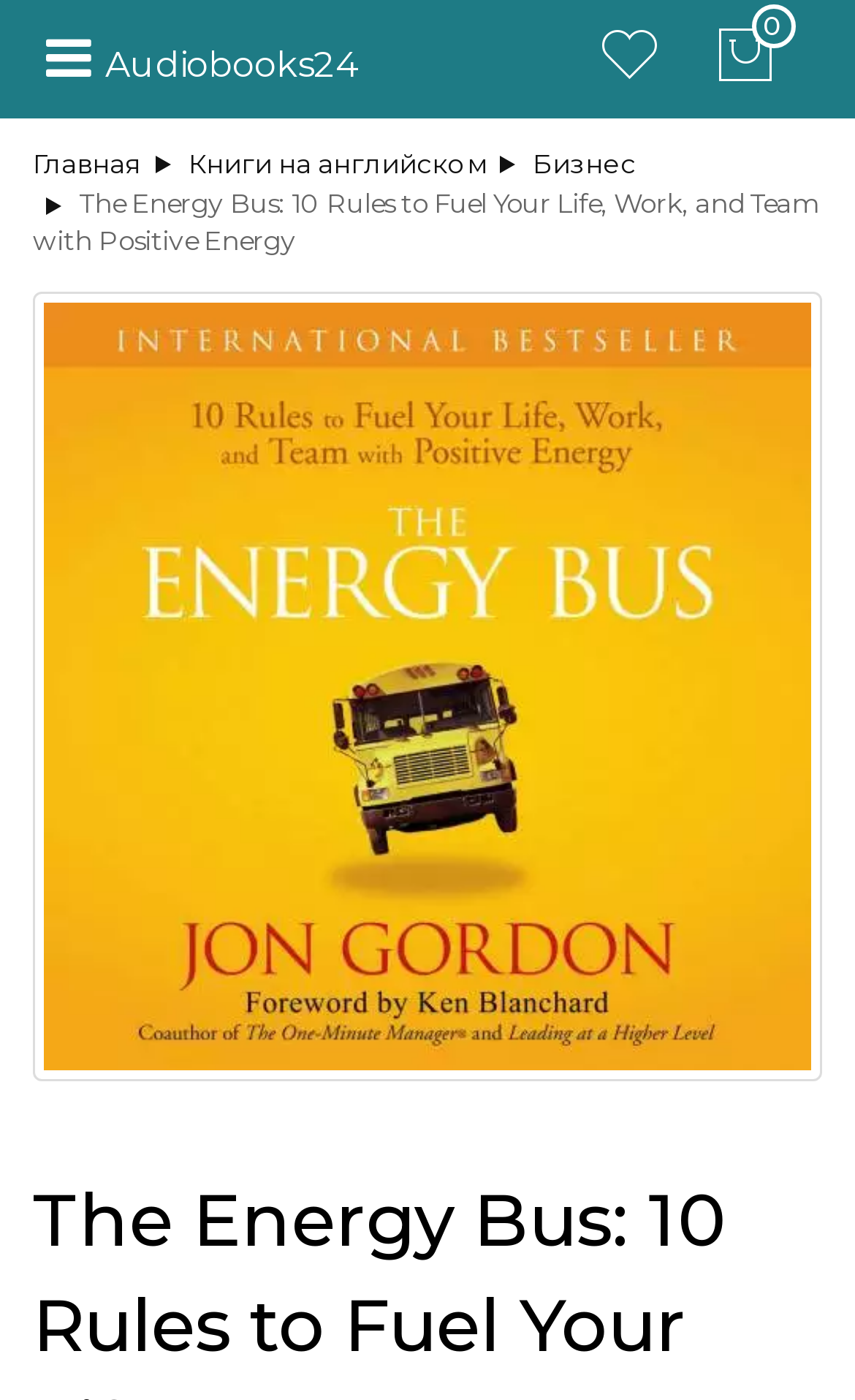What is the name of the website?
Using the information from the image, provide a comprehensive answer to the question.

I found a link element with the content 'Audiobooks24' at the top left corner of the webpage, which is likely to be the name of the website.